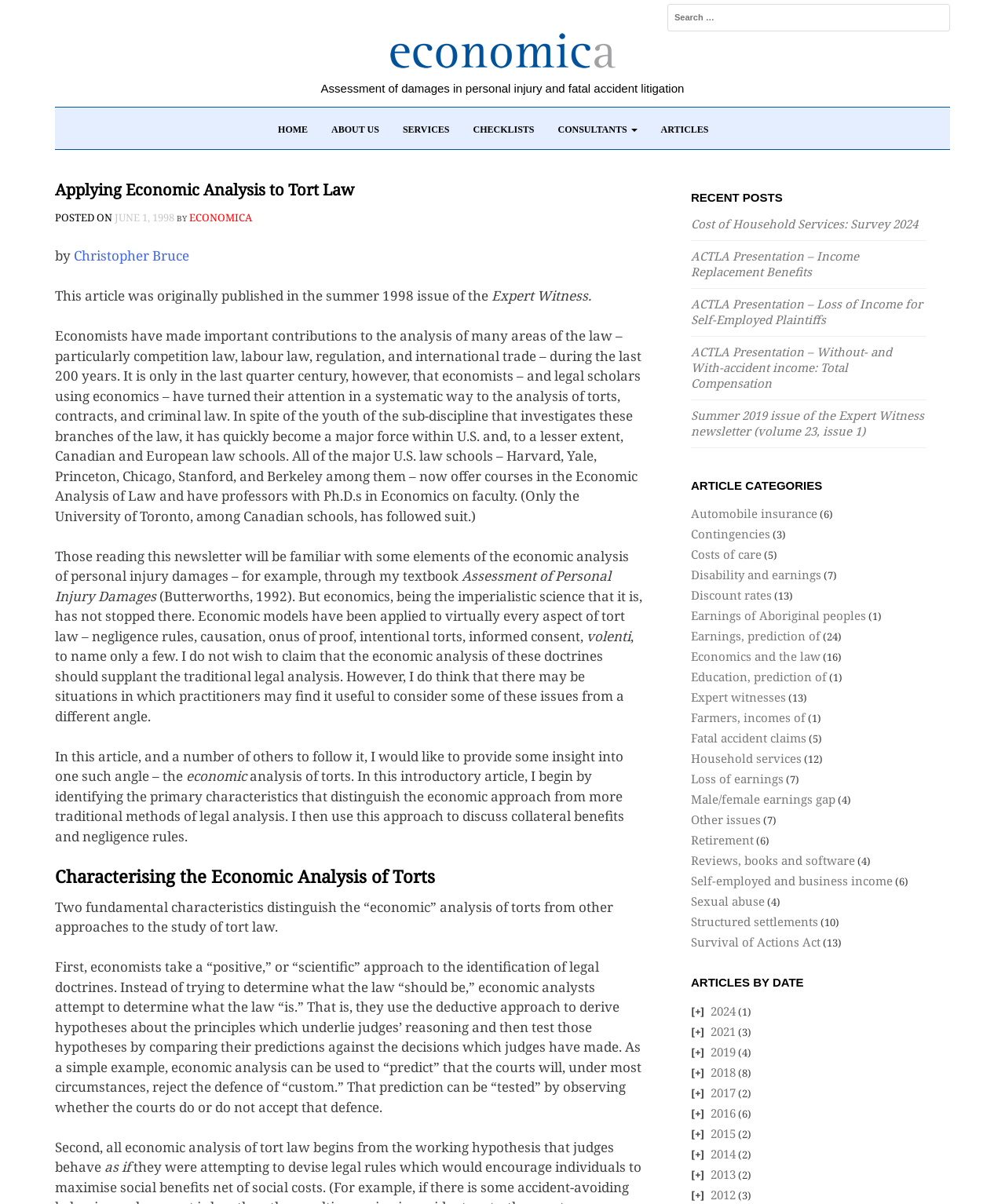Find and specify the bounding box coordinates that correspond to the clickable region for the instruction: "Read the article 'Applying Economic Analysis to Tort Law'".

[0.055, 0.151, 0.641, 0.165]